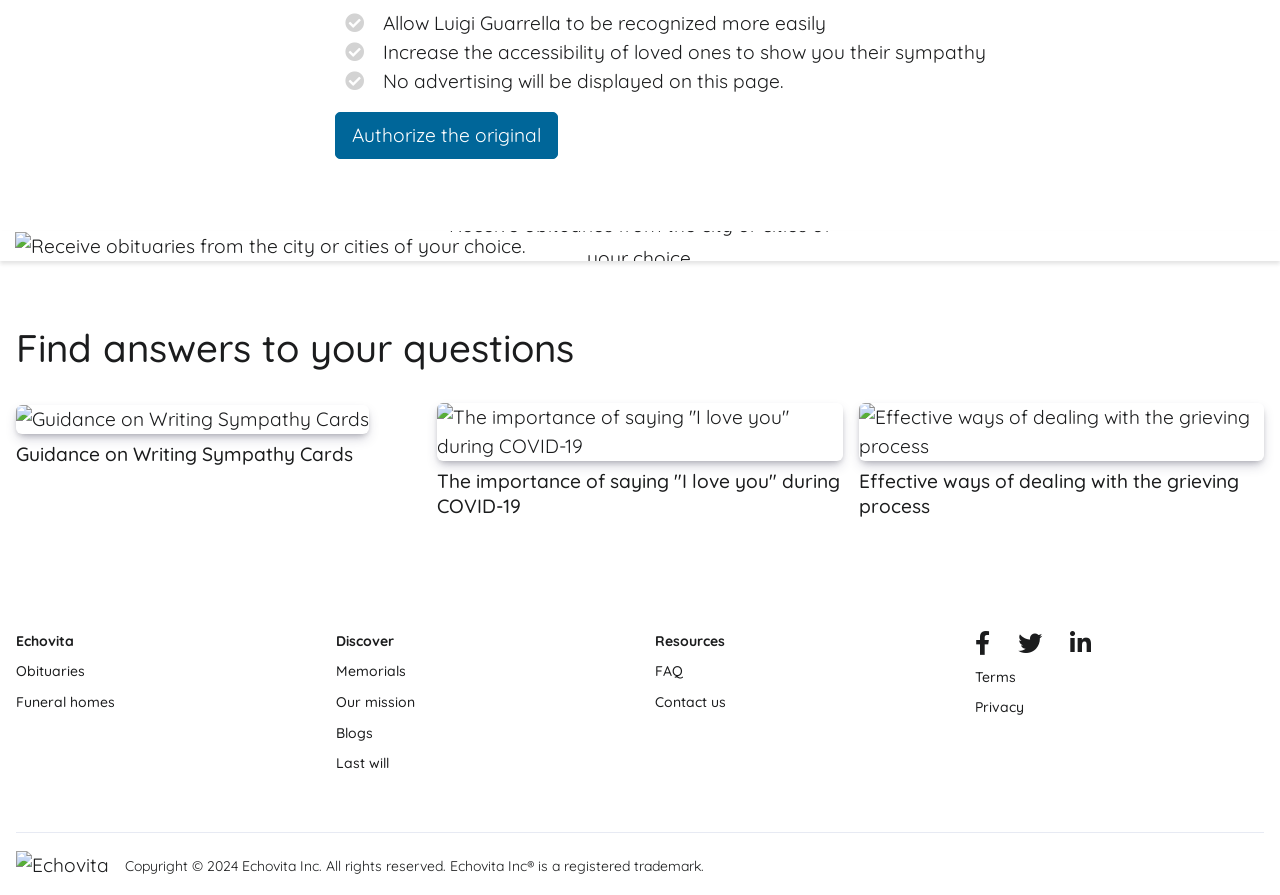Provide the bounding box coordinates of the HTML element this sentence describes: "Authorize the original".

[0.262, 0.125, 0.436, 0.177]